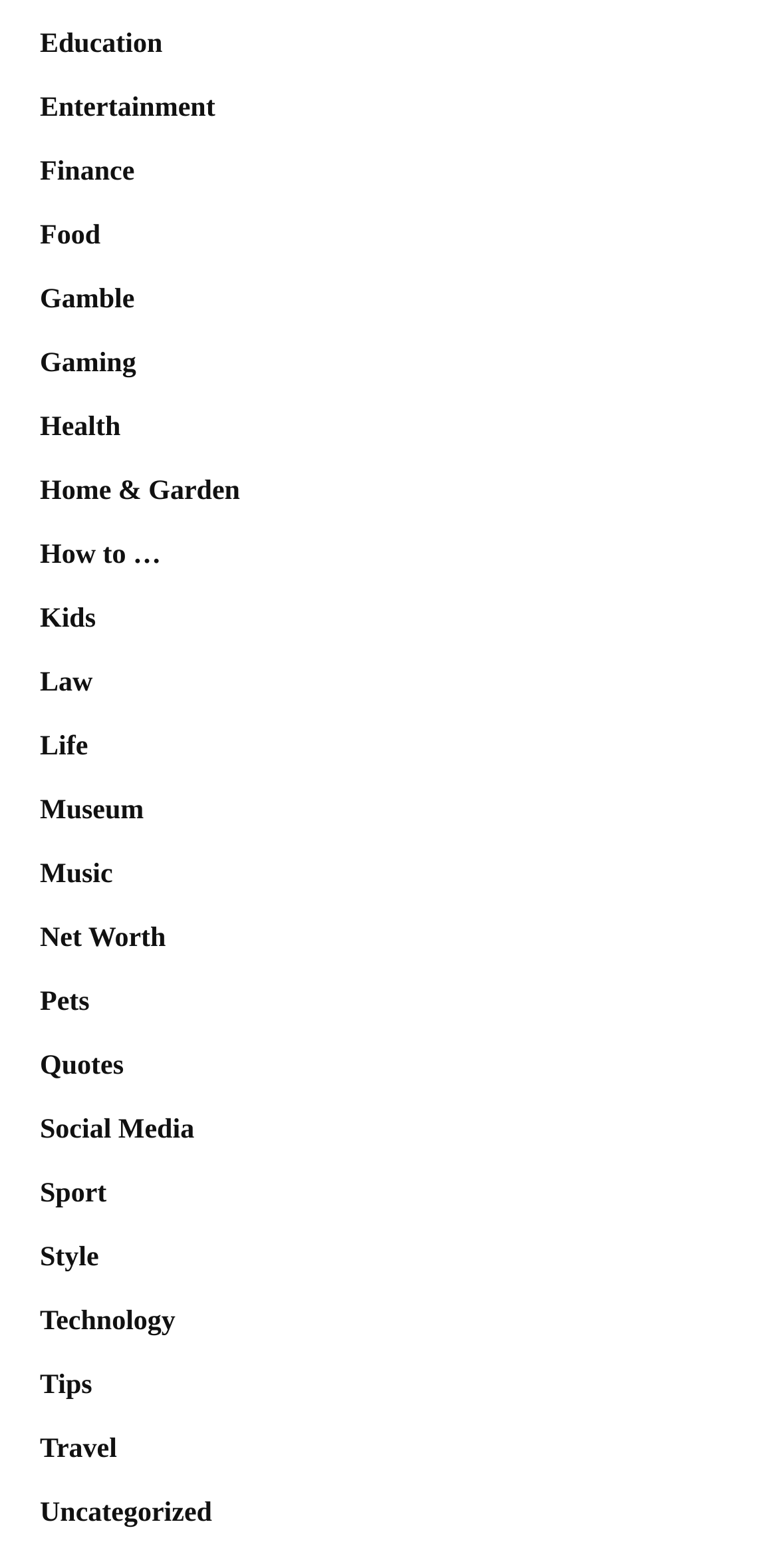What is the longest category name?
Provide an in-depth answer to the question, covering all aspects.

I compared the length of each category name by counting the number of characters in the OCR text of each link element. The longest category name is 'Home & Garden' with 13 characters.